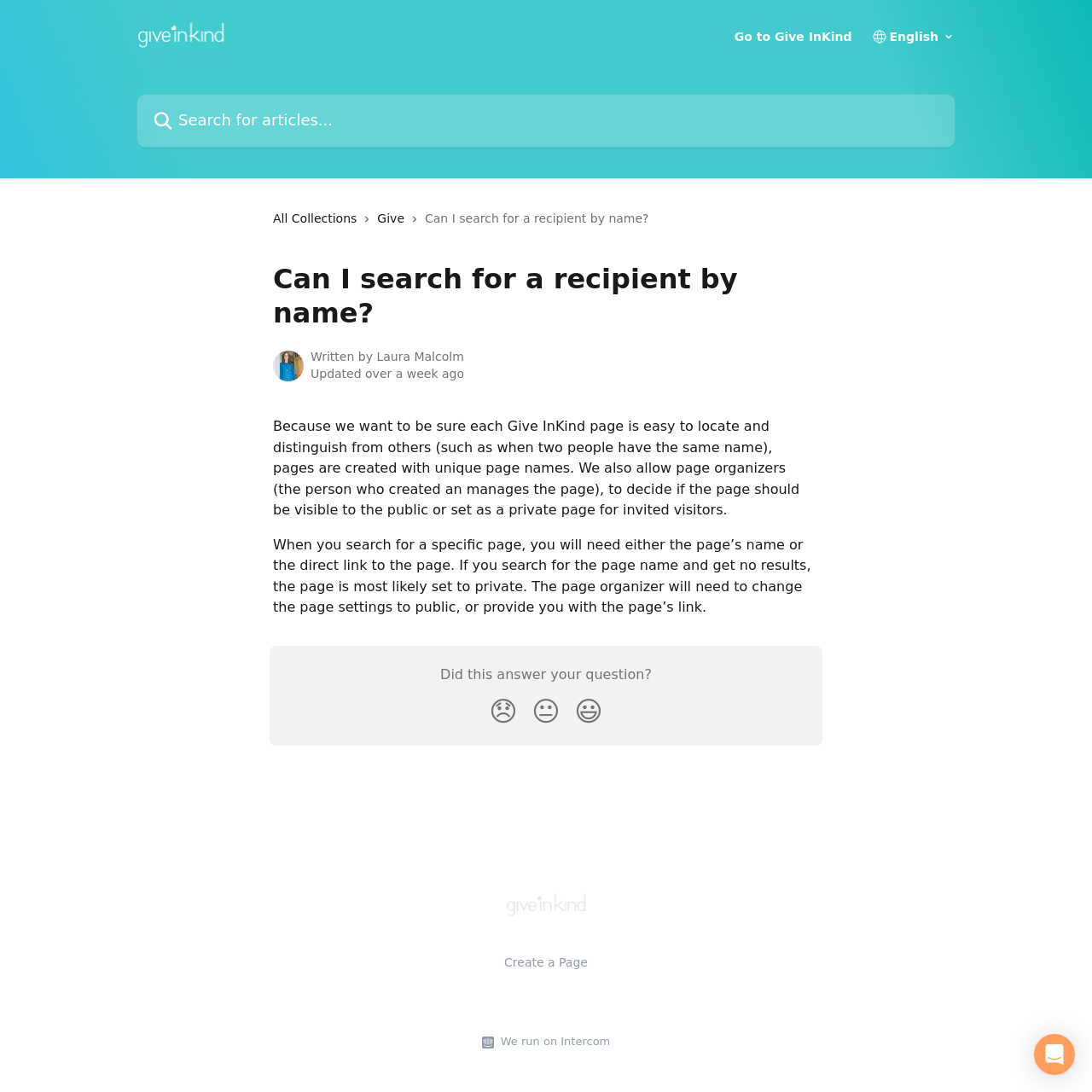How many reaction buttons are there?
From the image, respond using a single word or phrase.

3